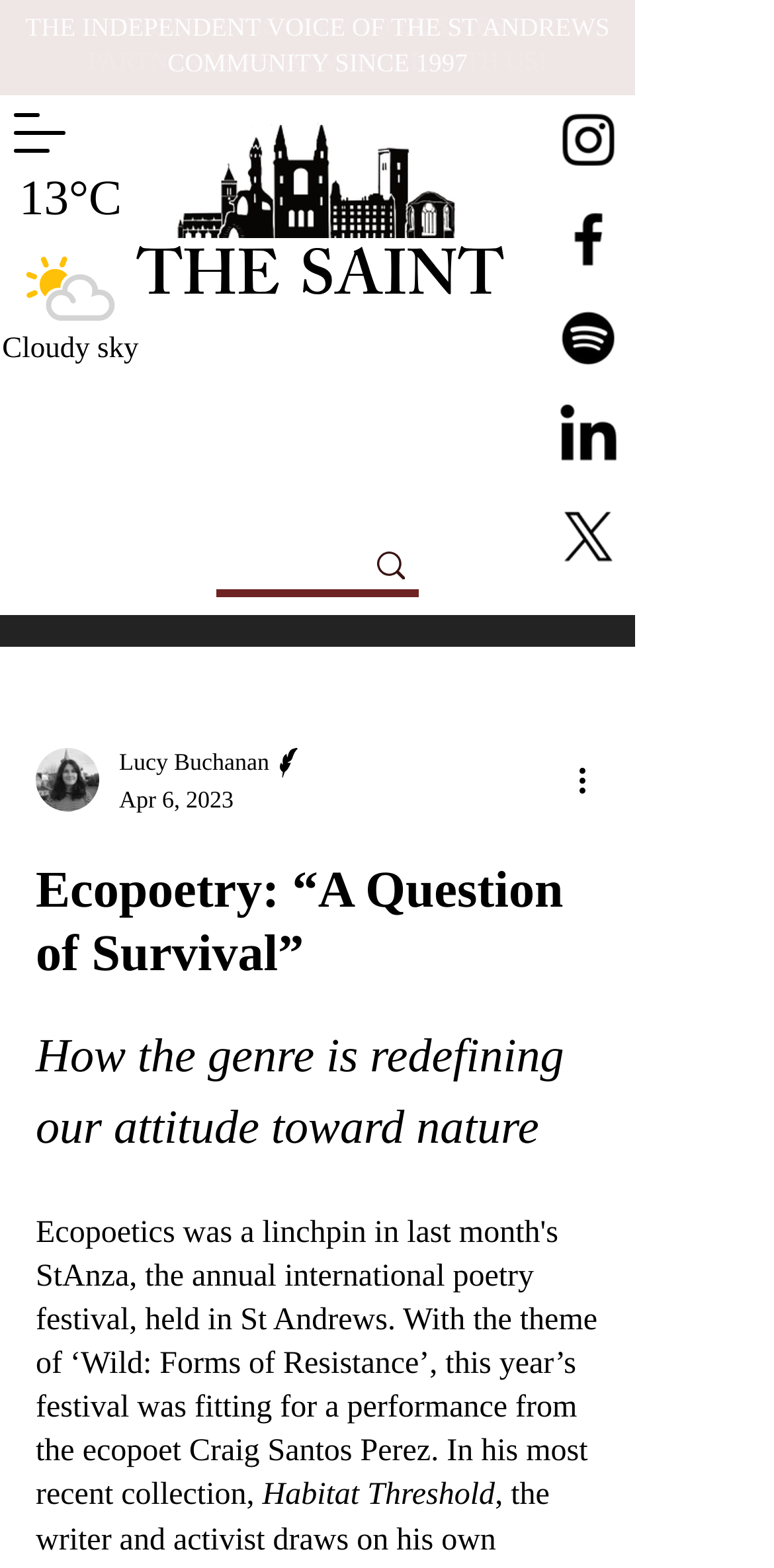Please locate the UI element described by "aria-label="Instagram"" and provide its bounding box coordinates.

[0.715, 0.068, 0.805, 0.112]